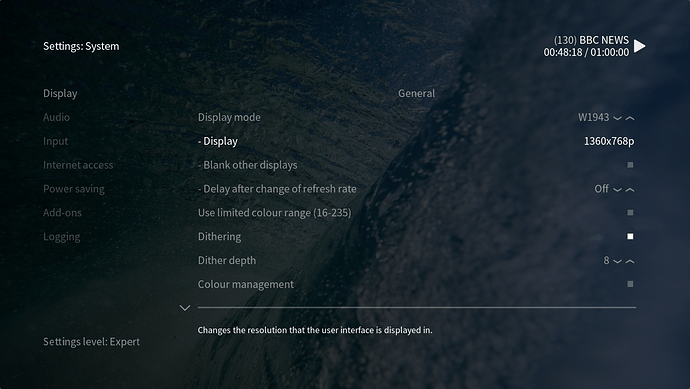Provide an in-depth description of the image you see.

The image captures a screenshot of a settings menu on a media device, specifically under the "System" section. It displays various options related to the display settings. The highlighted option is "Display mode," indicating the device's current resolution set to 1360x768p. Additional settings include the ability to blank other displays, adjust delays after a change in refresh rate, and limit the color range. The interface also features options for dithering and color management, designed for users who are navigating through the advanced settings, as indicated by the "Settings level: Expert" at the bottom. The background shows a subtle texture, enhancing the visual appeal of the menu layout. In the upper corner, real-time information indicates the current channel (130 BBC NEWS) along with the playback time.